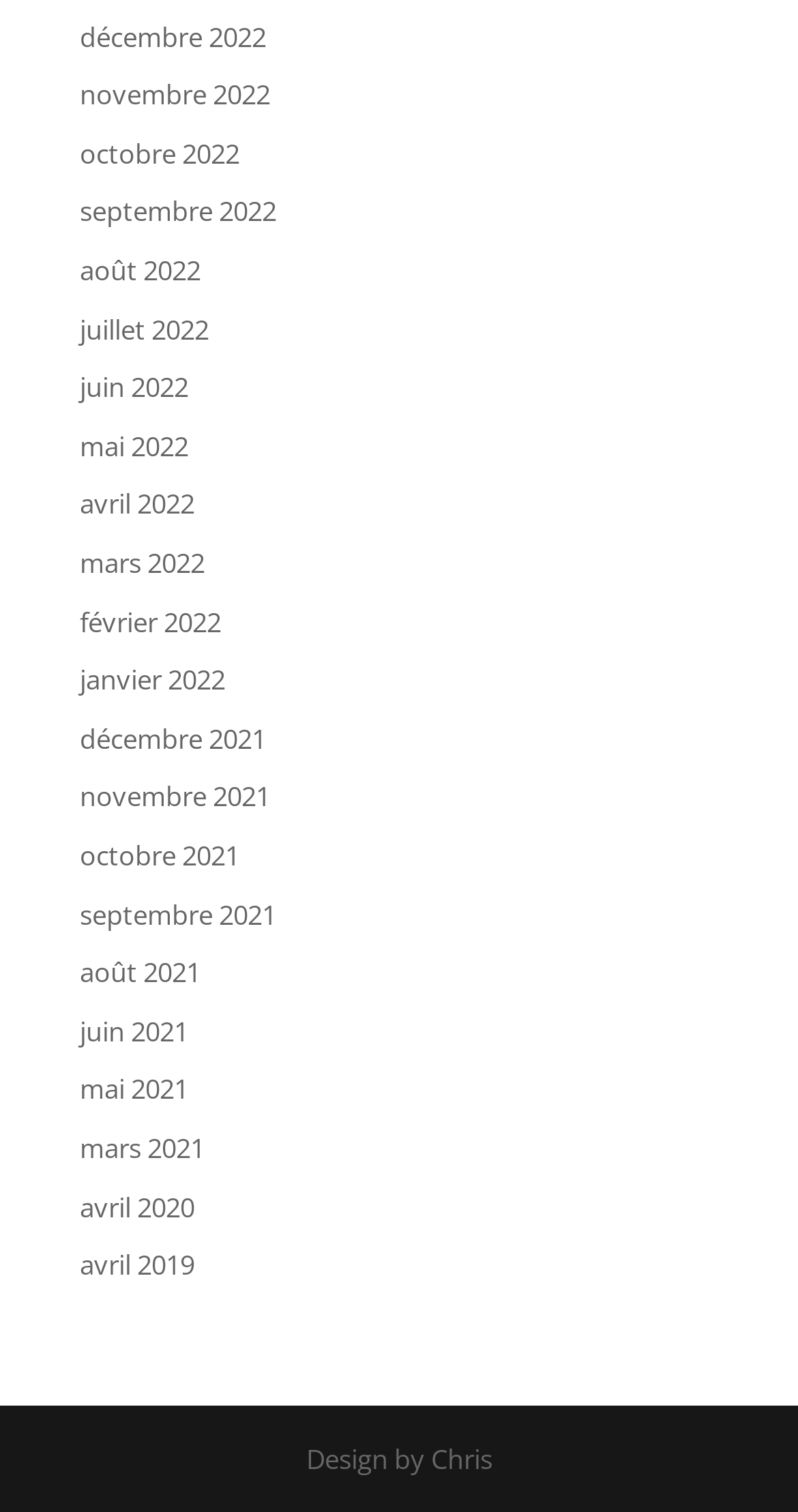Please find the bounding box coordinates for the clickable element needed to perform this instruction: "view november 2021".

[0.1, 0.515, 0.338, 0.539]